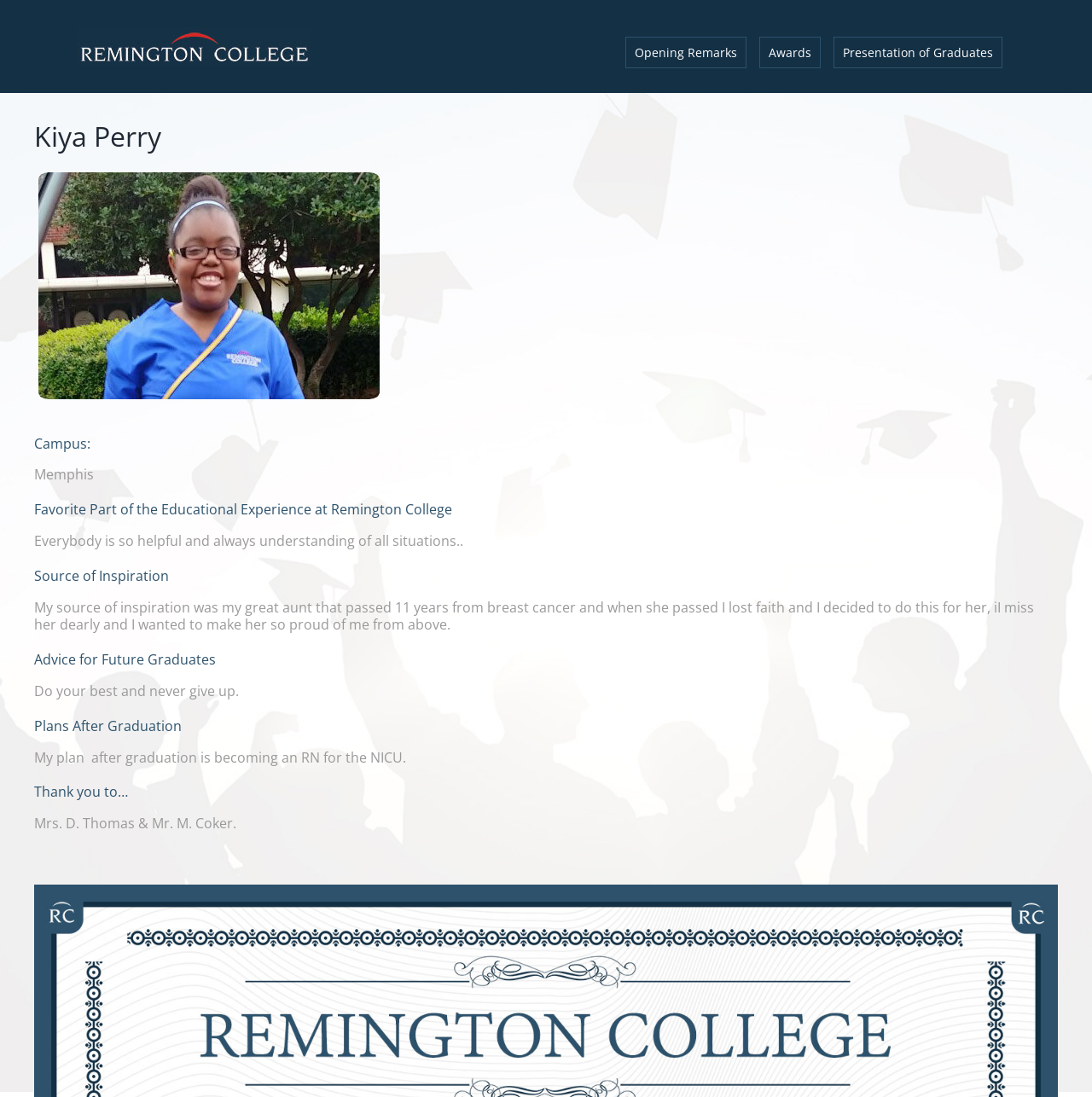Please provide a brief answer to the following inquiry using a single word or phrase:
What is the favorite part of the educational experience at Remington College?

Everybody is so helpful